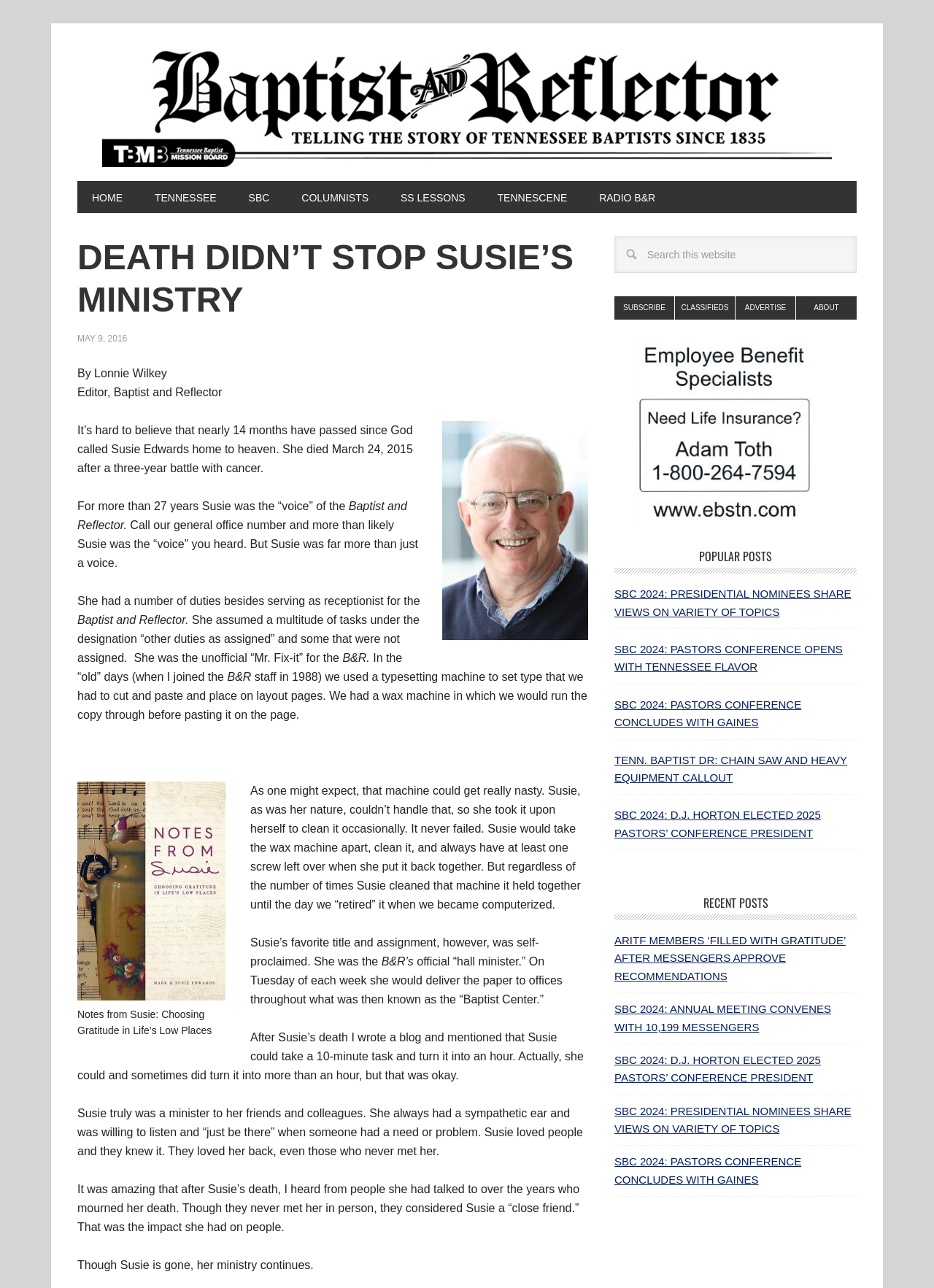Deliver a detailed narrative of the webpage's visual and textual elements.

This webpage is an article from the Baptist and Reflector publication, with the title "DEATH DIDN’T STOP SUSIE’S MINISTRY" at the top. Below the title, there is a navigation menu with links to different sections of the website, including "HOME", "TENNESSEE", "SBC", "COLUMNISTS", and others.

The article itself is written by Lonnie Wilkey, Editor of Baptist and Reflector, and is a tribute to Susie Edwards, who passed away on March 24, 2015. The article describes Susie's ministry and her impact on people, as well as her various duties and responsibilities at the Baptist and Reflector office.

To the right of the article, there is a sidebar with several sections, including a search bar, links to subscribe, classifieds, advertise, and about the publication. Below these links, there are sections for popular posts and recent posts, with links to various articles.

There are several images on the page, including a logo for Baptist and Reflector at the top, a photo of Lonnie Wilkey, and images accompanying some of the article links in the sidebar.